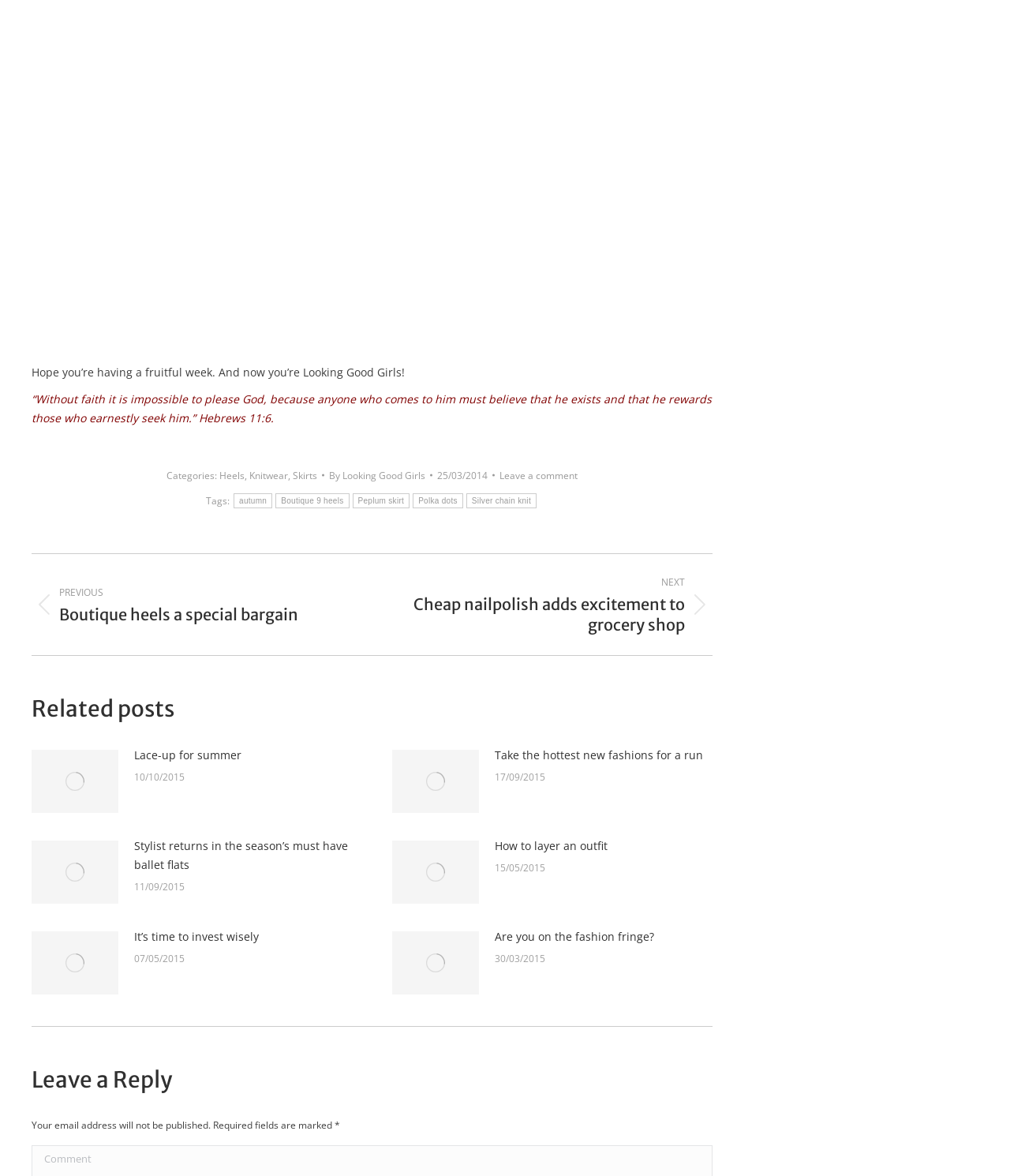Please reply to the following question with a single word or a short phrase:
What is the title of the blog post?

Peplum skirt 6